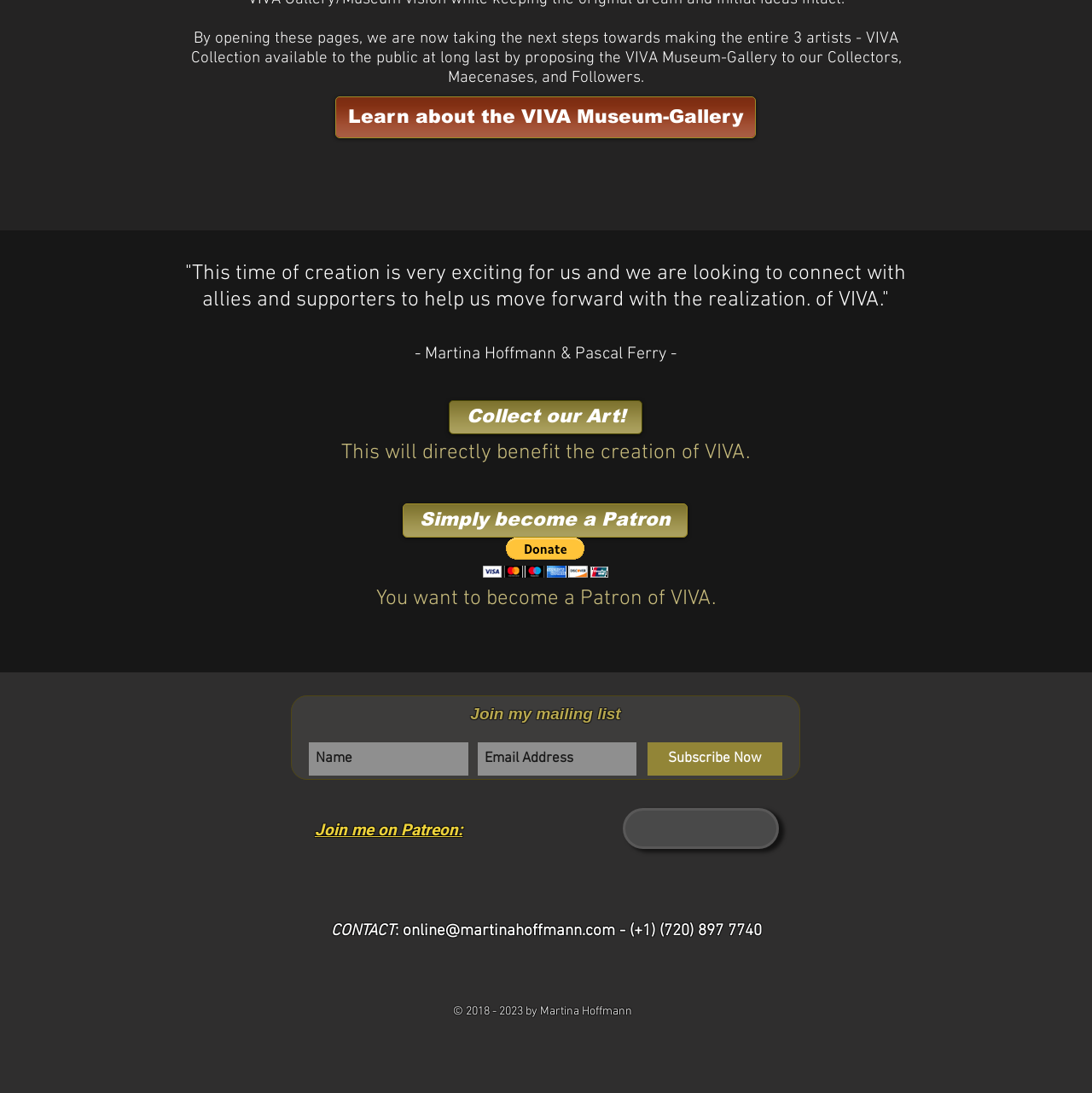Provide the bounding box coordinates of the HTML element this sentence describes: "aria-label="Grey Twitter Icon"".

[0.466, 0.868, 0.488, 0.89]